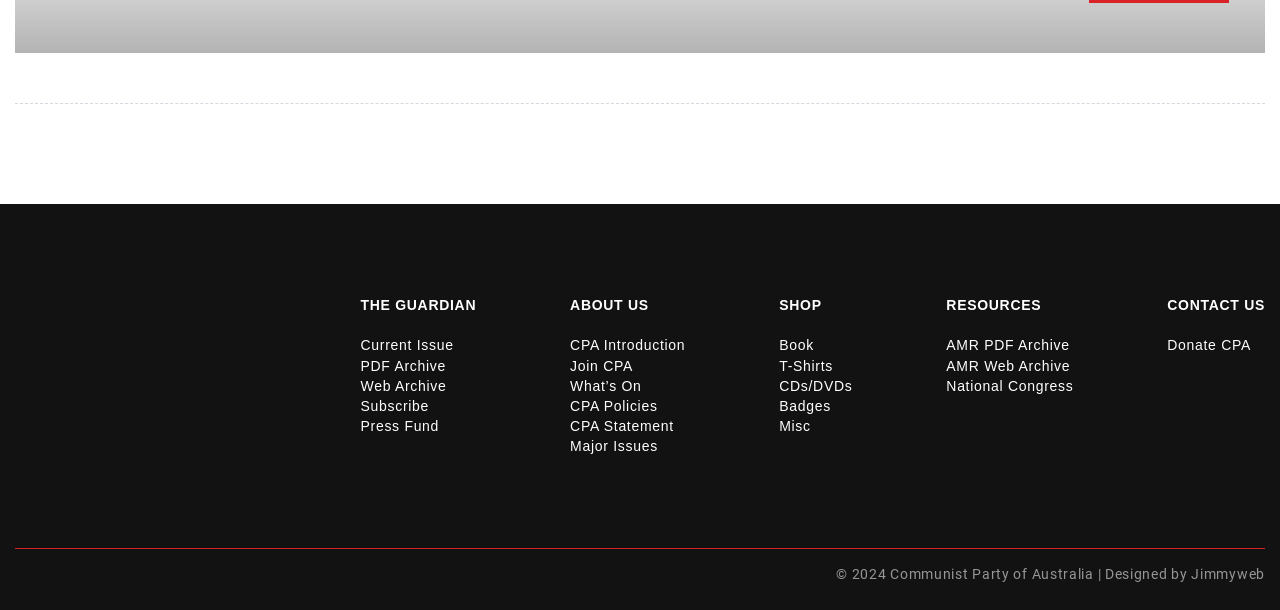How many main categories are available on the webpage?
Refer to the image and answer the question using a single word or phrase.

4